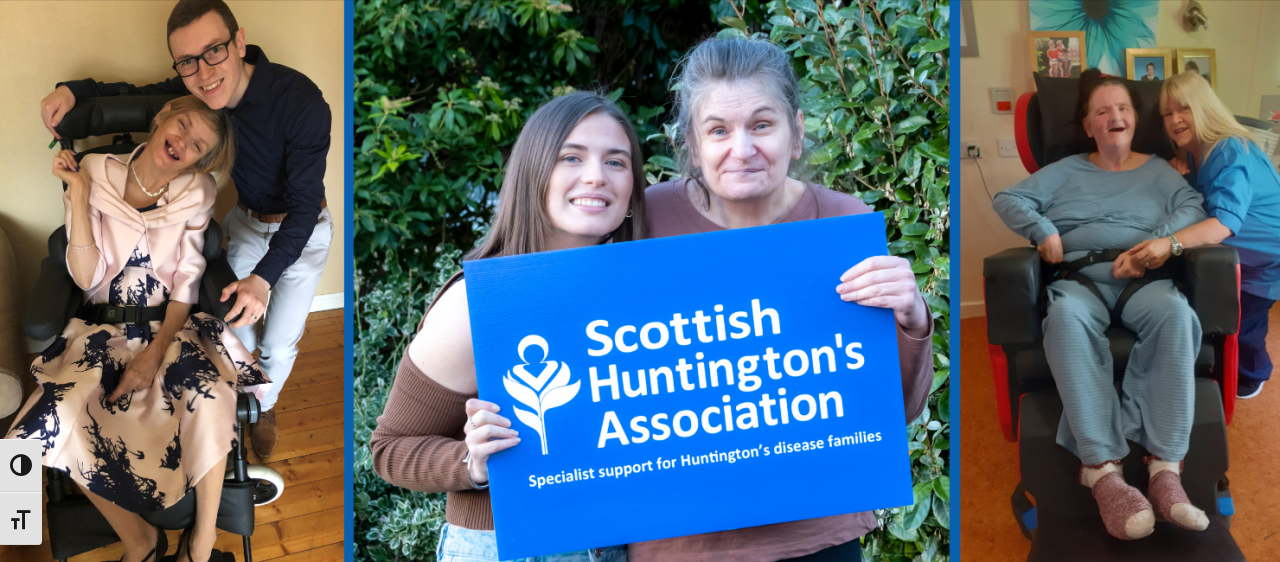Carefully observe the image and respond to the question with a detailed answer:
How many women are interacting in the right scene?

In the right scene of the image, two women are seen interacting in a comforting setting, with one woman seated comfortably in a chair and the other leaning in affectionately, emphasizing the importance of companionship and care within the Huntington's community.